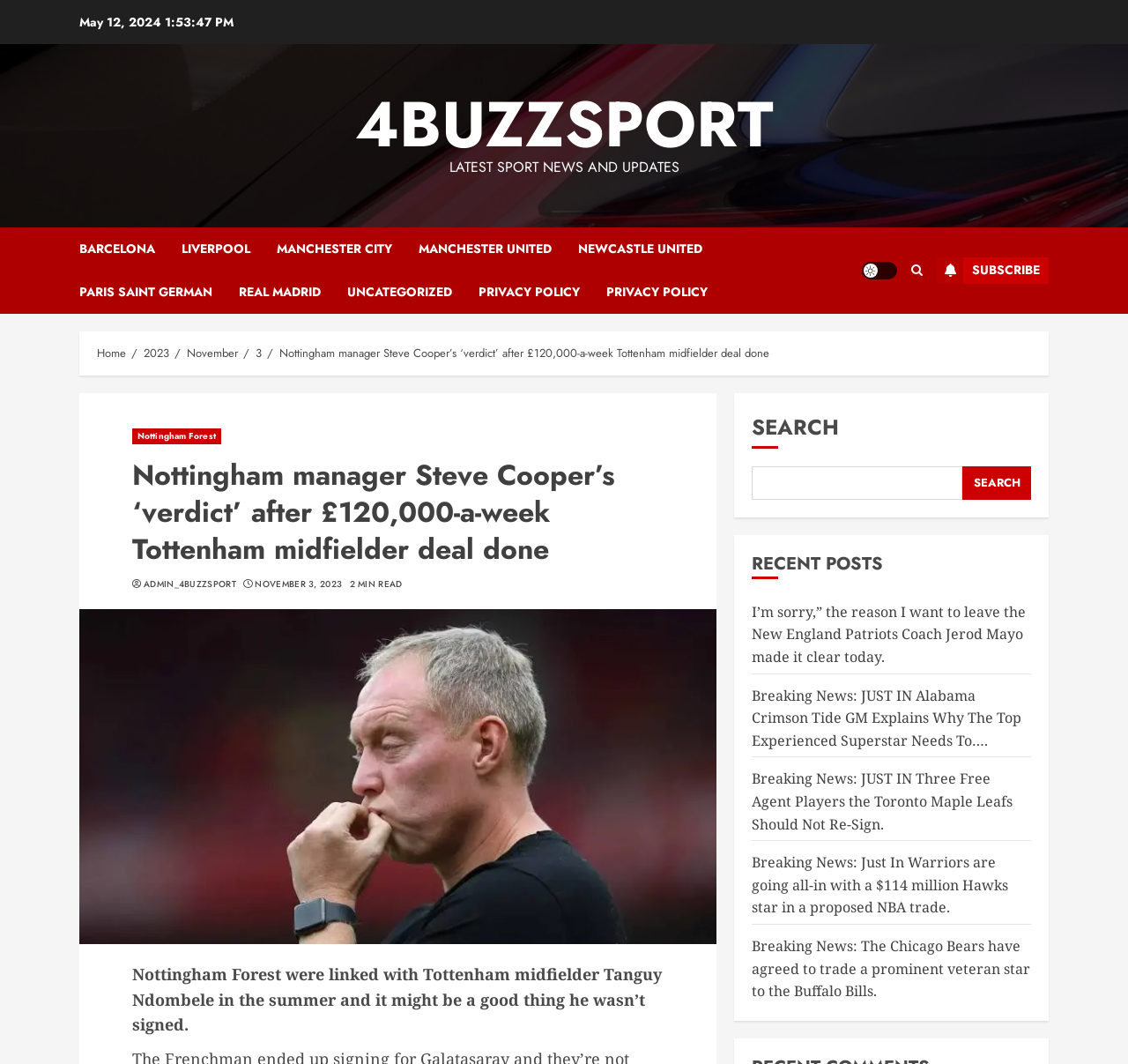Please determine the bounding box coordinates for the element that should be clicked to follow these instructions: "Click on the 'SUBSCRIBE' button".

[0.83, 0.242, 0.93, 0.266]